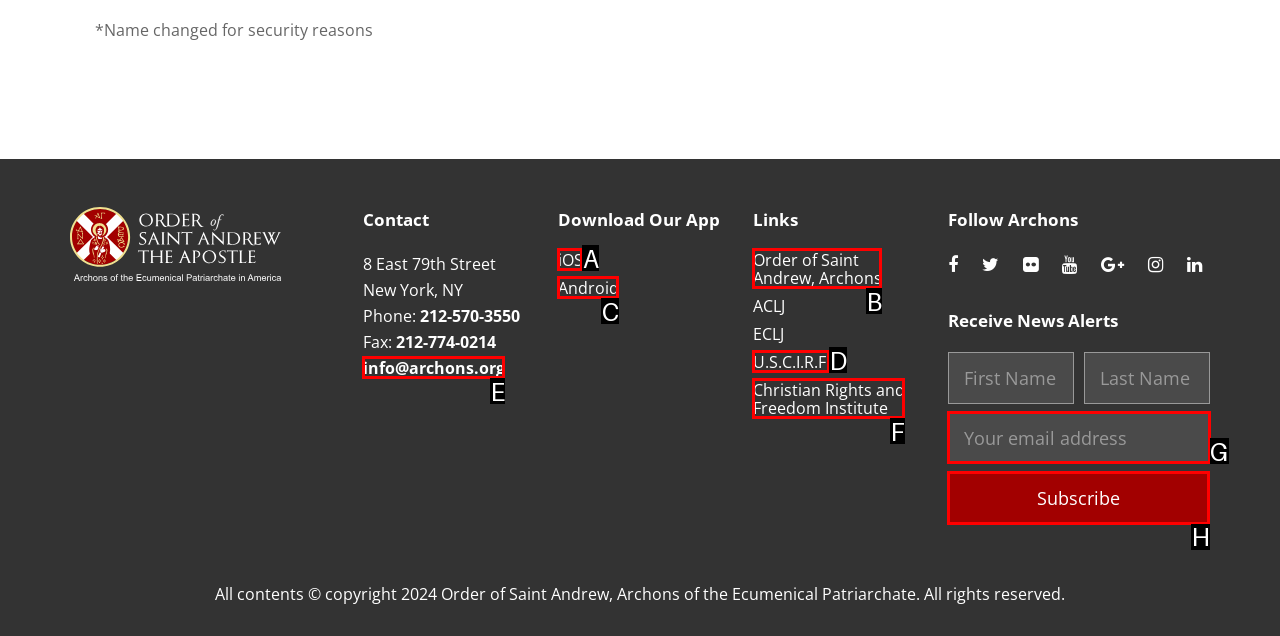Which option should I select to accomplish the task: Subscribe to receive news alerts? Respond with the corresponding letter from the given choices.

H